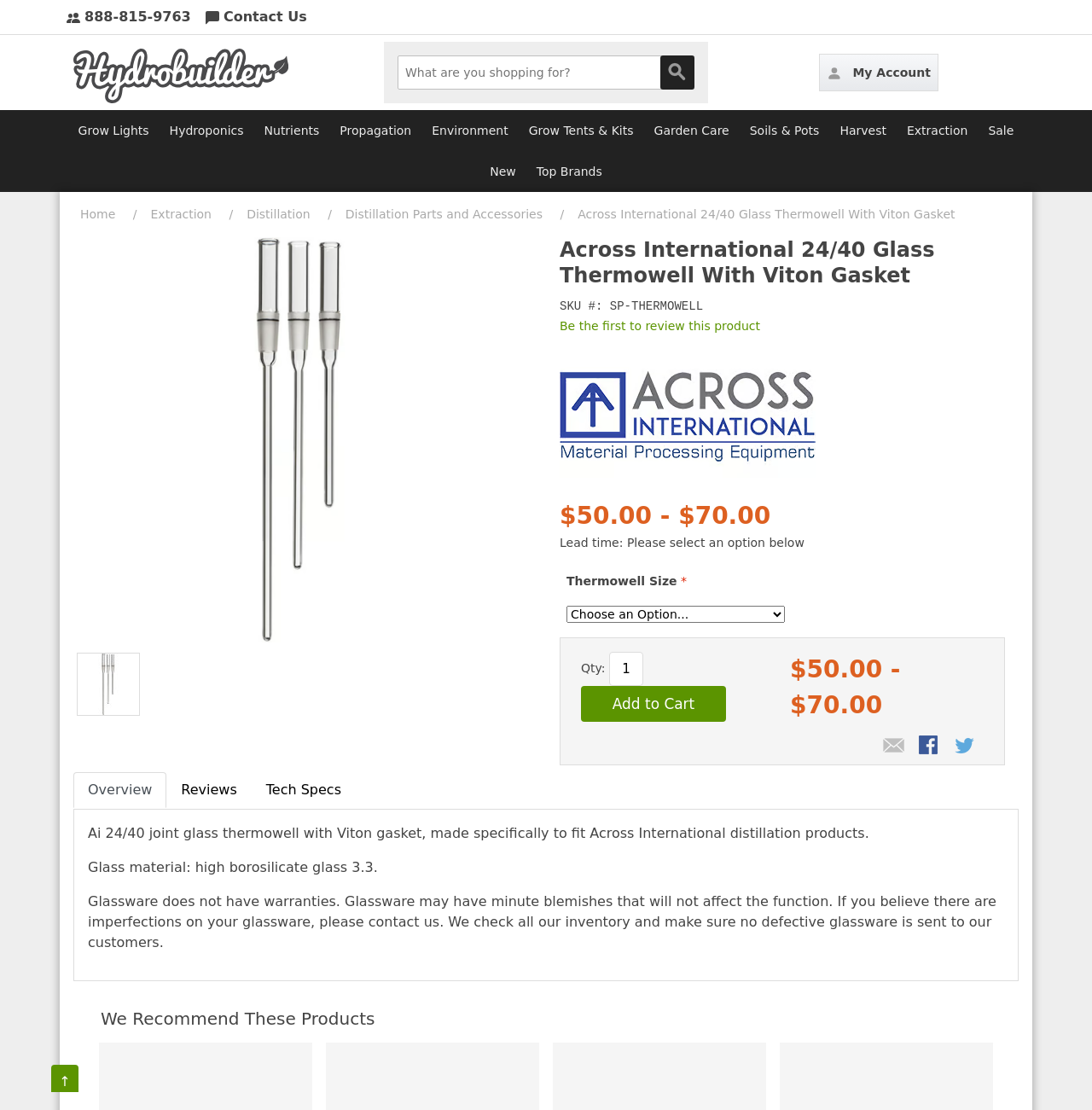Show the bounding box coordinates for the element that needs to be clicked to execute the following instruction: "Share on Facebook". Provide the coordinates in the form of four float numbers between 0 and 1, i.e., [left, top, right, bottom].

[0.841, 0.663, 0.862, 0.683]